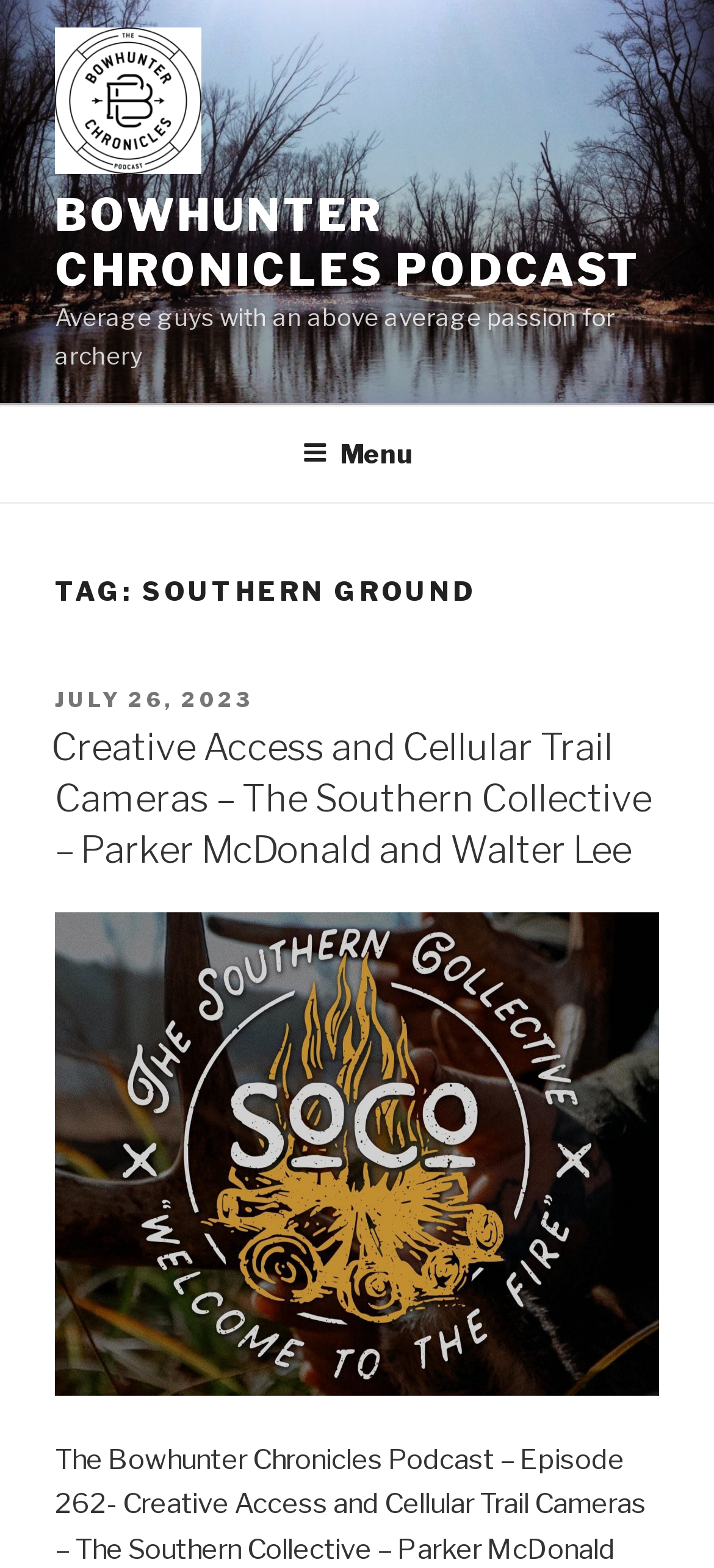Use a single word or phrase to answer the question: What is the topic of the post?

Creative Access and Cellular Trail Cameras